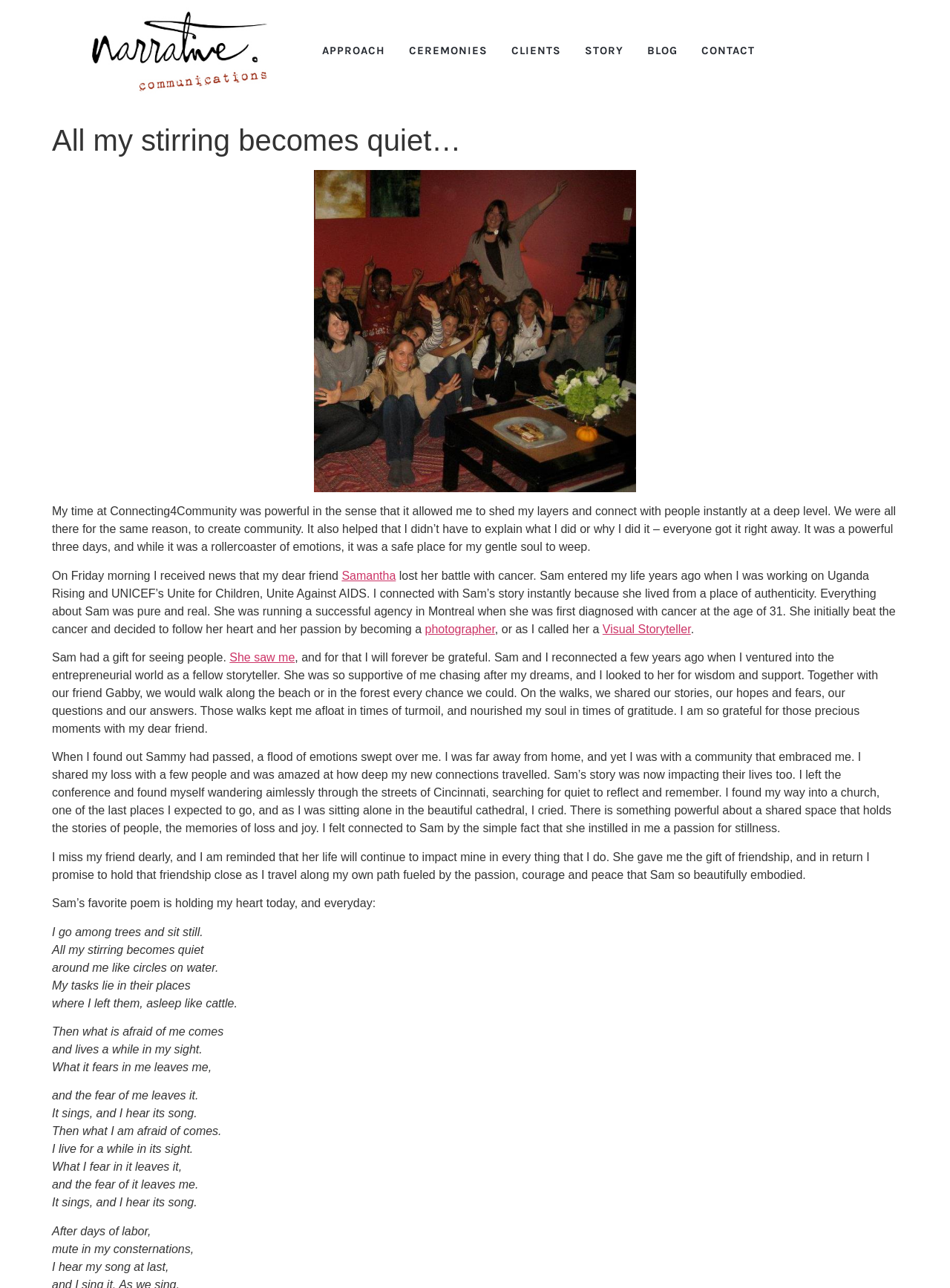Based on the element description Datenschutzerklärung, identify the bounding box of the UI element in the given webpage screenshot. The coordinates should be in the format (top-left x, top-left y, bottom-right x, bottom-right y) and must be between 0 and 1.

None